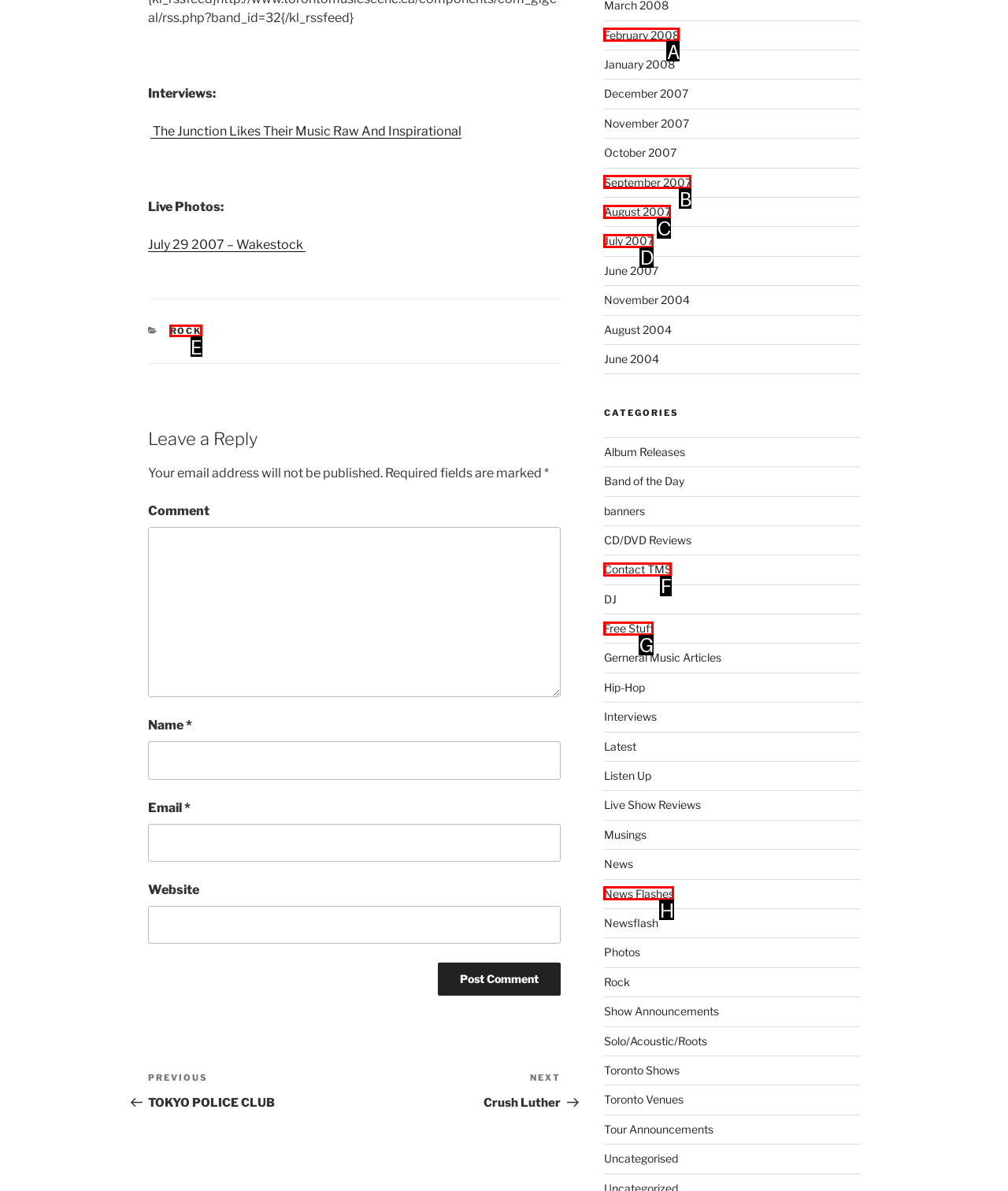Which HTML element should be clicked to complete the following task: Click on the 'ROCK' category link?
Answer with the letter corresponding to the correct choice.

E